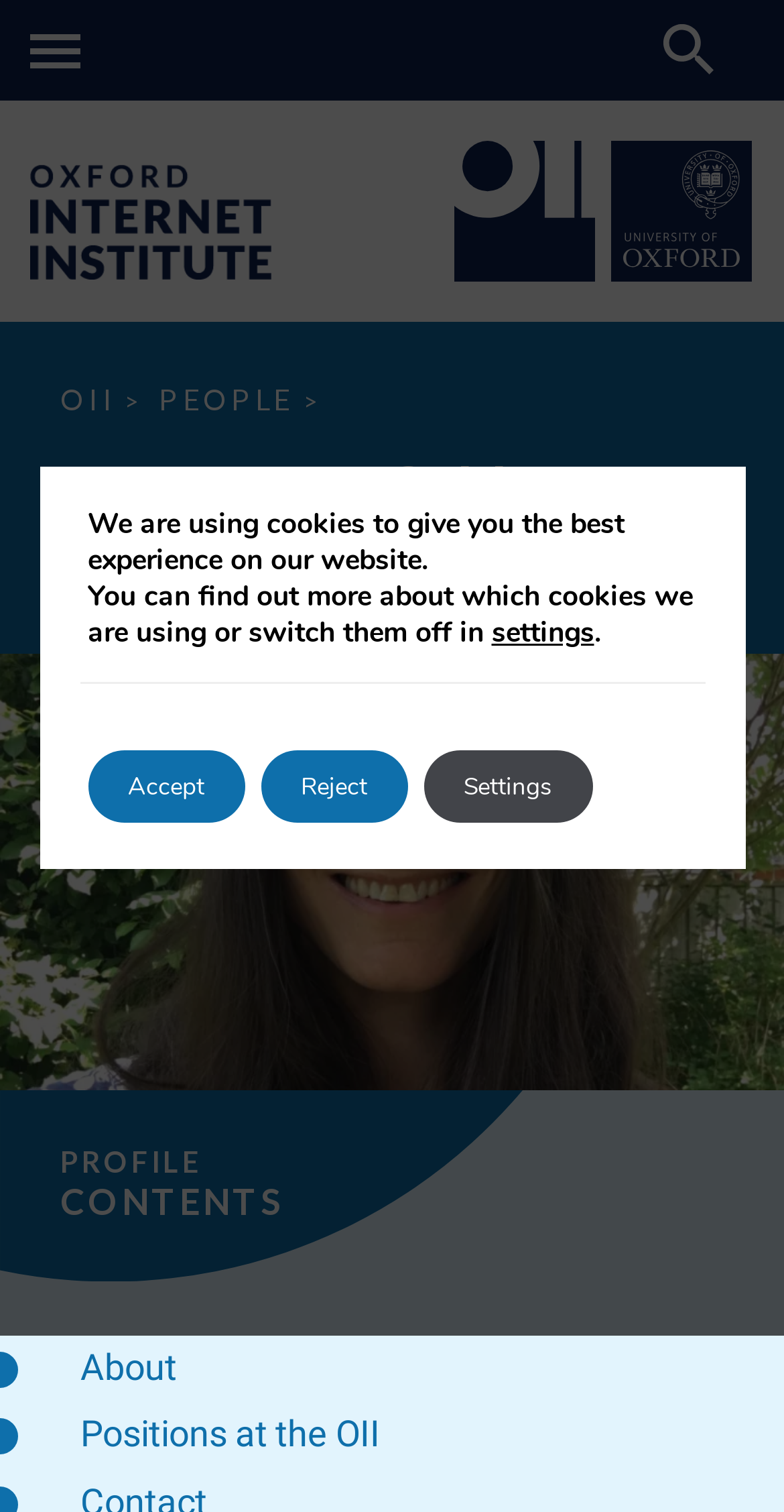How many links are there in the navigation menu?
Please provide a comprehensive answer based on the visual information in the image.

I counted the links in the navigation menu, which are 'OII', 'PEOPLE', and 'Oxford University'.